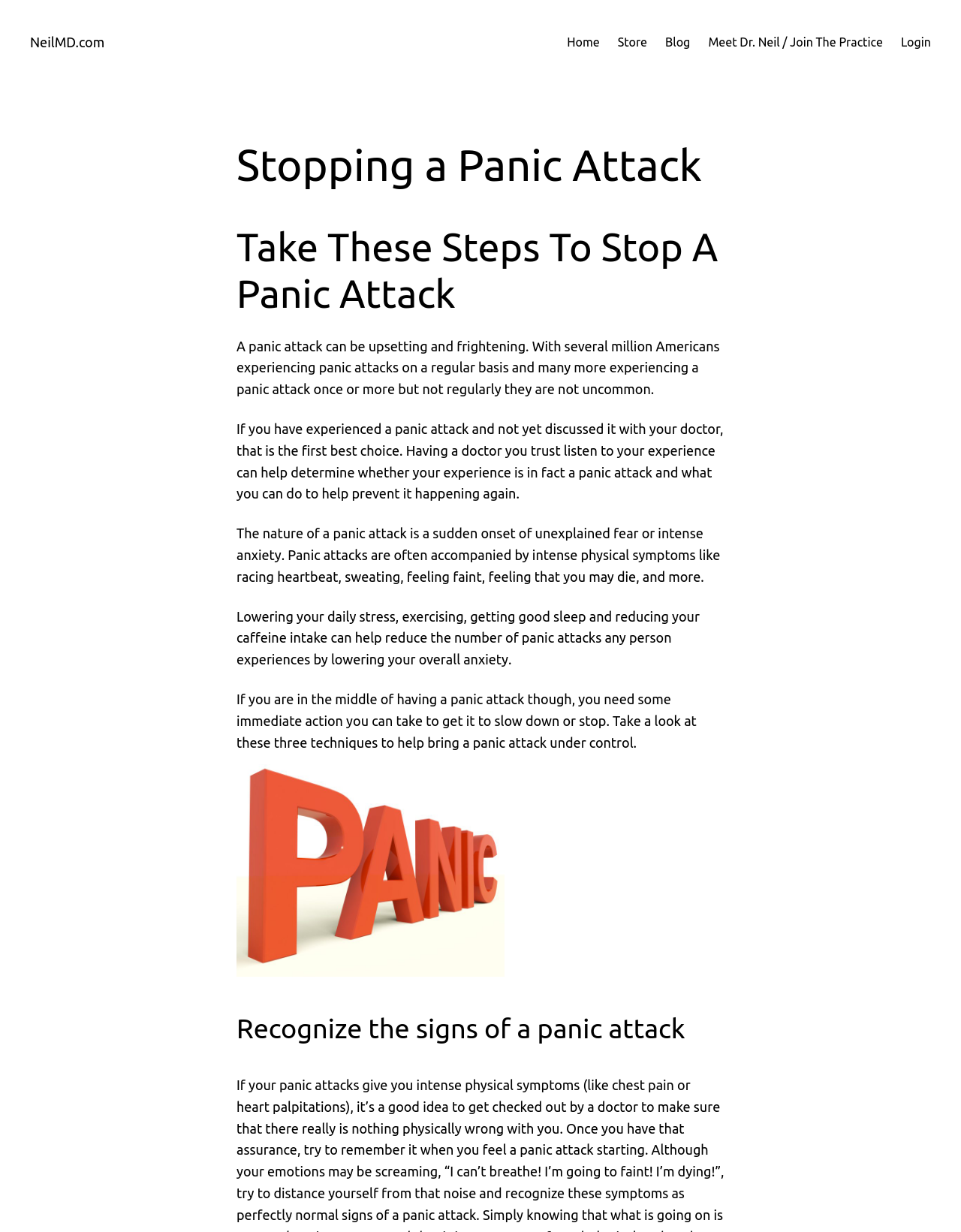Extract the primary heading text from the webpage.

Stopping a Panic Attack